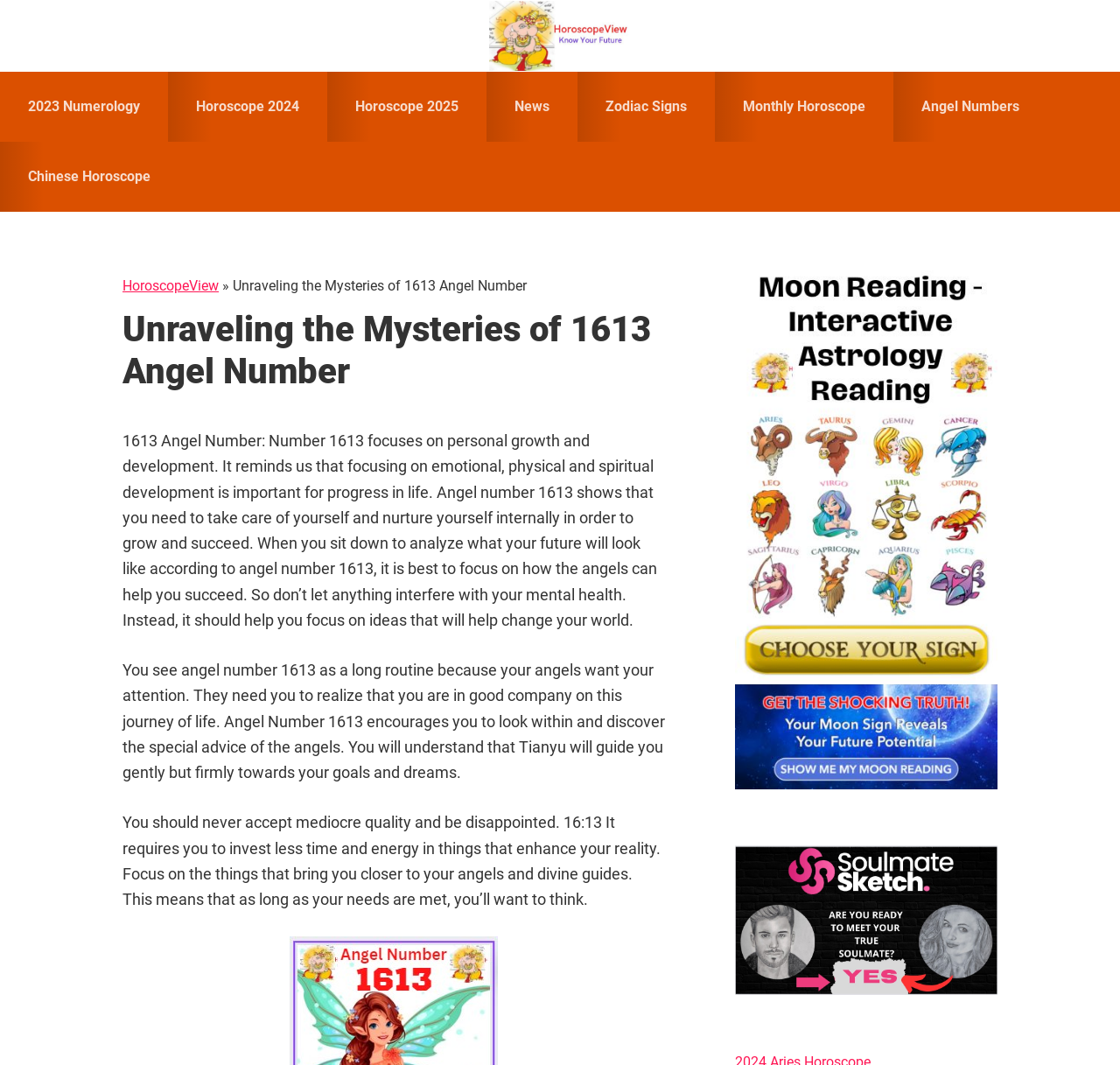Give a concise answer using only one word or phrase for this question:
How many links are in the main navigation?

8